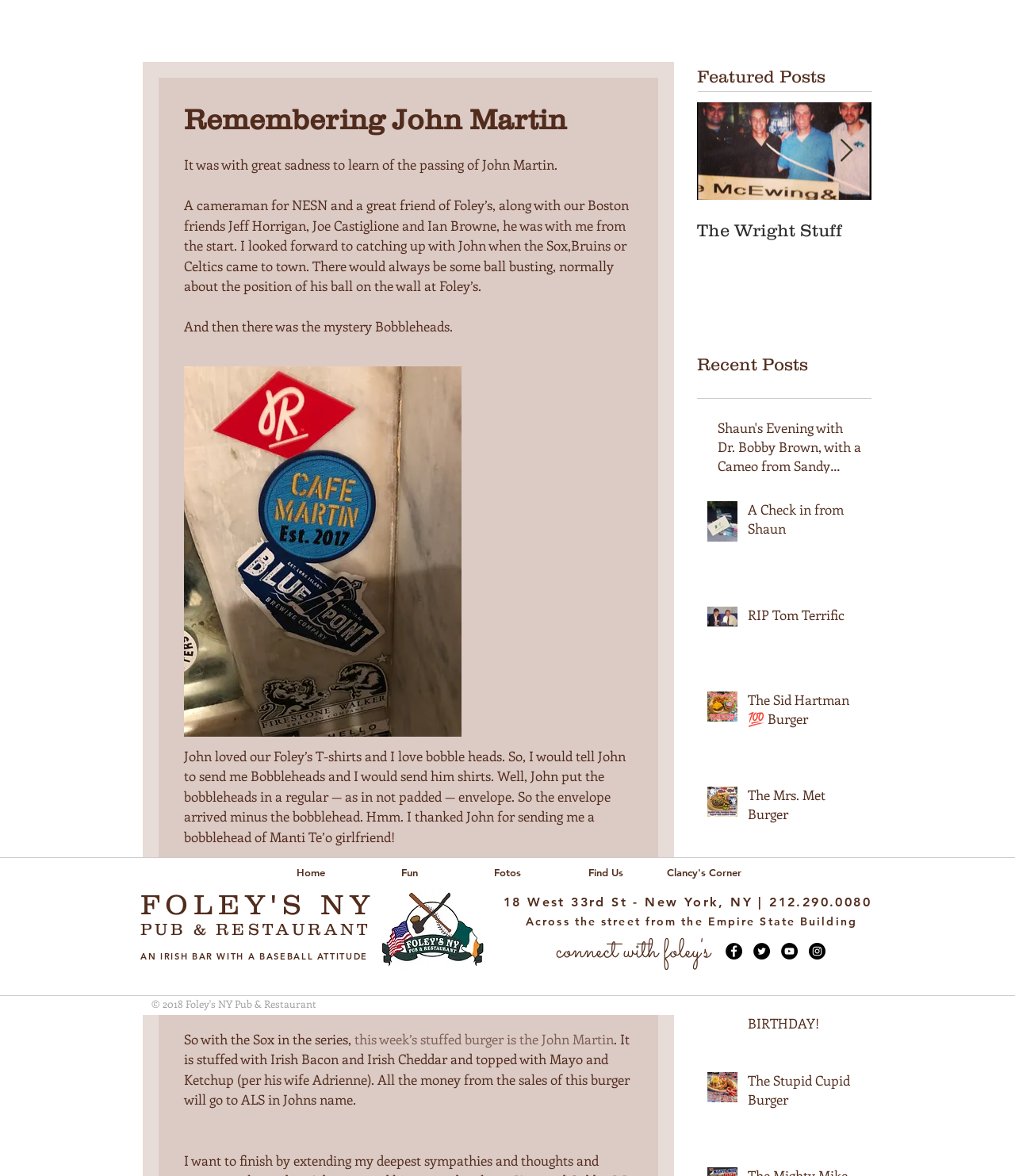Pinpoint the bounding box coordinates of the element you need to click to execute the following instruction: "Click the 'Home' link". The bounding box should be represented by four float numbers between 0 and 1, in the format [left, top, right, bottom].

[0.258, 0.729, 0.355, 0.755]